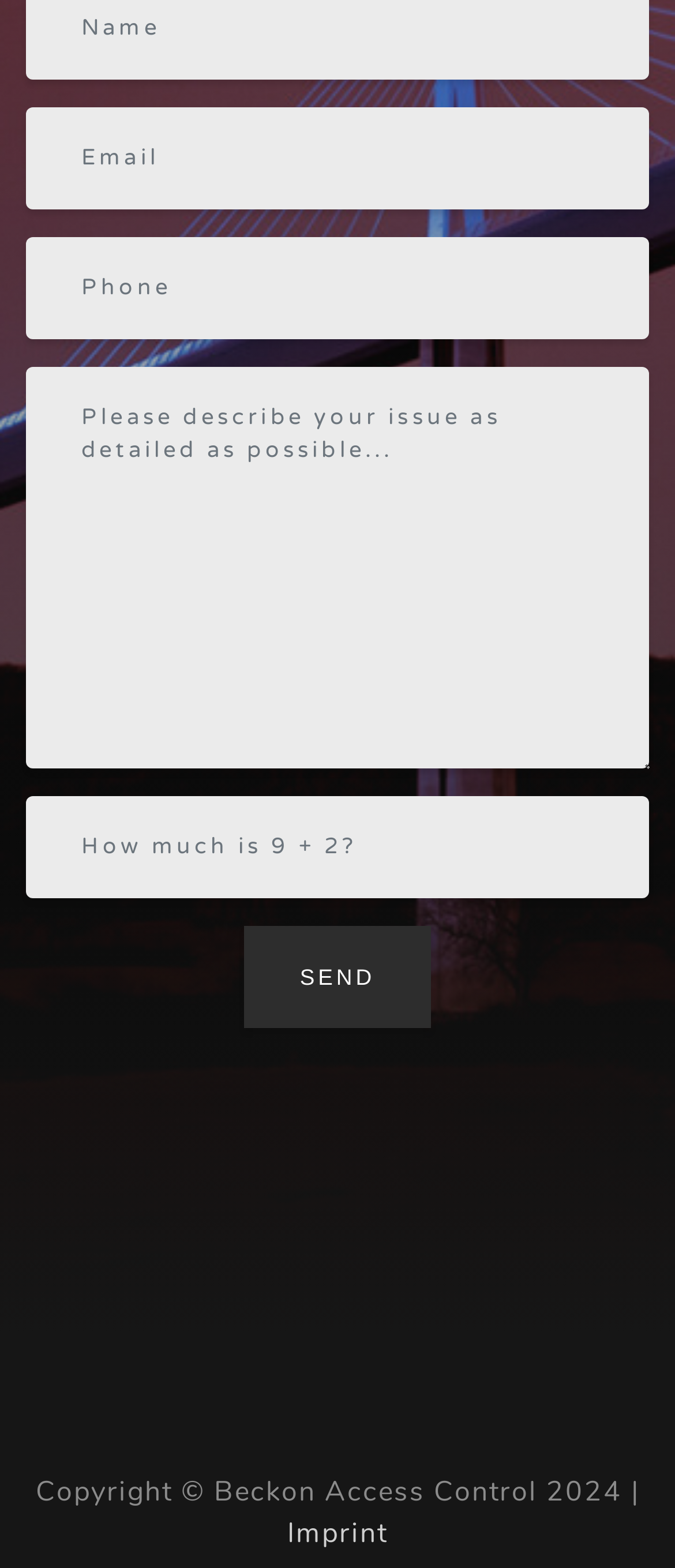Give a one-word or short-phrase answer to the following question: 
What is the function of the button with the text 'SEND'?

Submit form